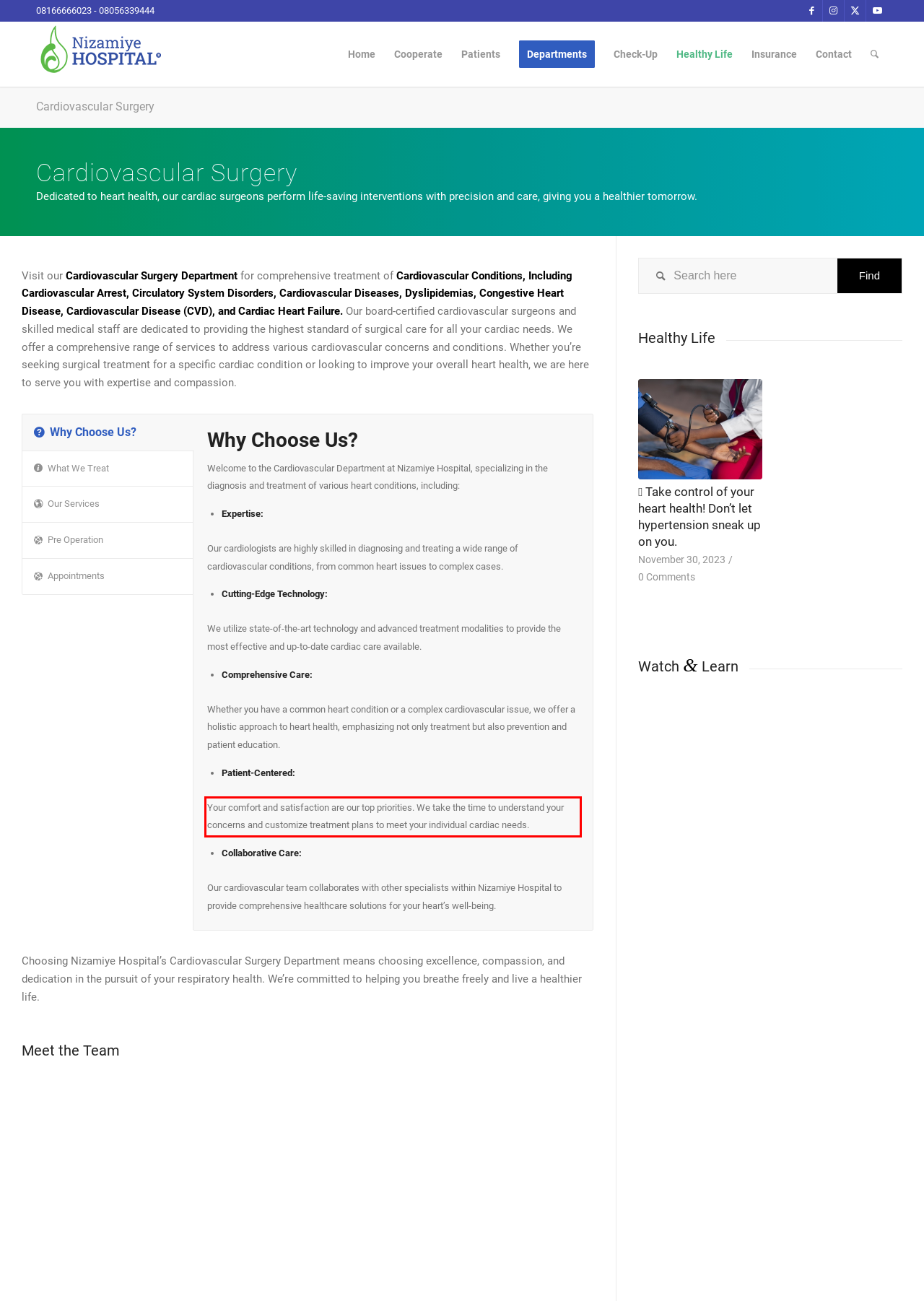Identify the text inside the red bounding box on the provided webpage screenshot by performing OCR.

Your comfort and satisfaction are our top priorities. We take the time to understand your concerns and customize treatment plans to meet your individual cardiac needs.